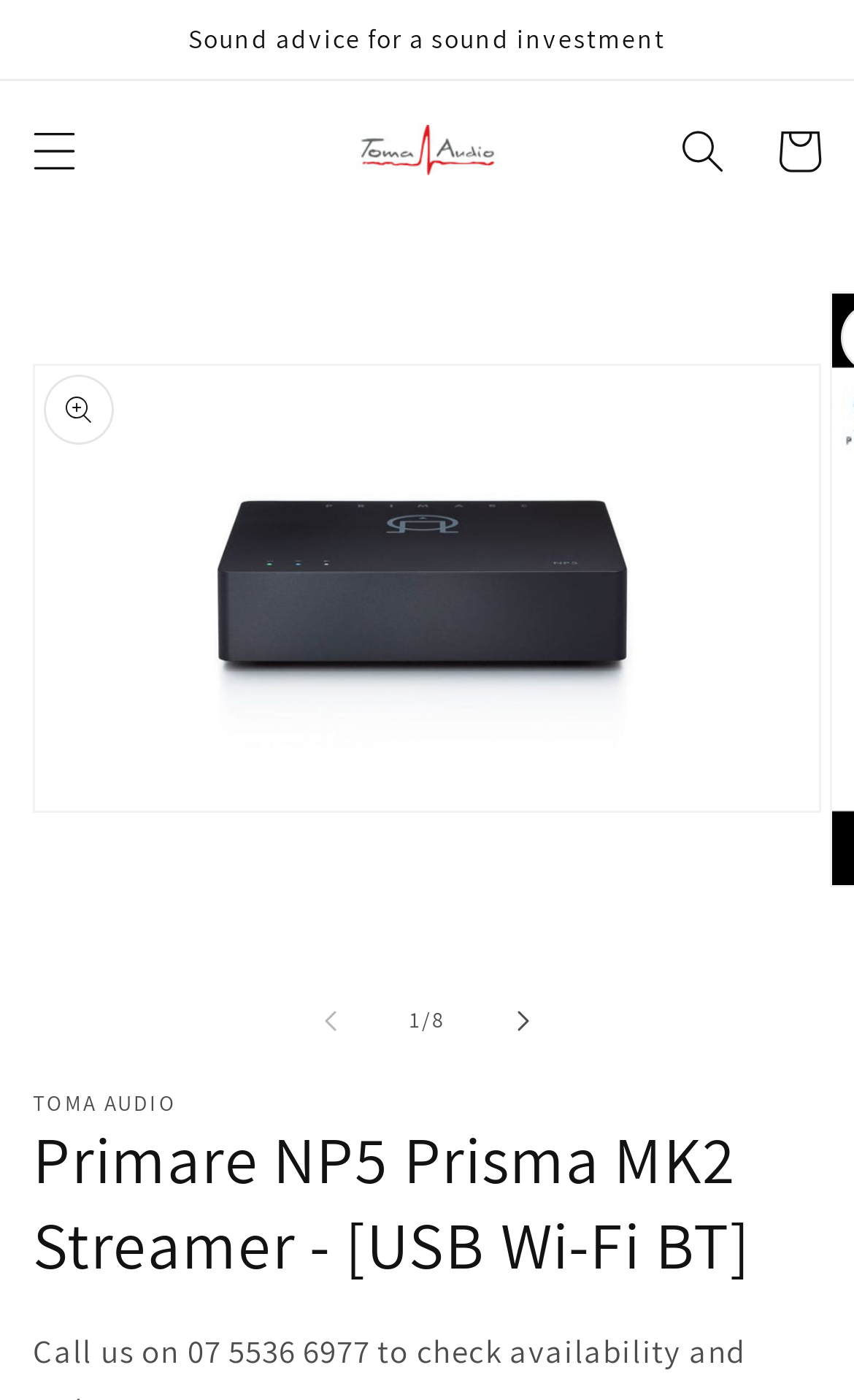Please reply to the following question with a single word or a short phrase:
What is the brand of the product?

Toma Audio